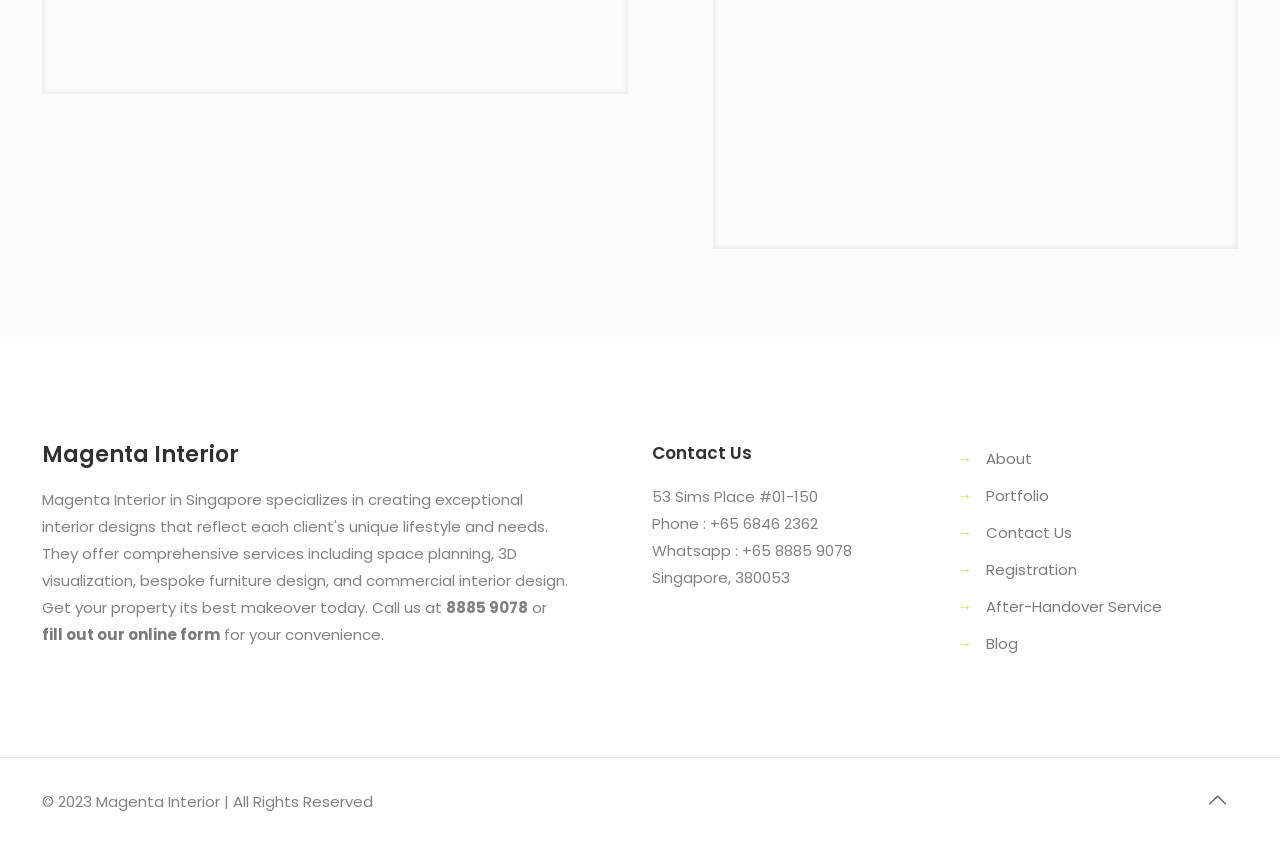Please identify the bounding box coordinates of where to click in order to follow the instruction: "go to Contact Us".

[0.77, 0.615, 0.838, 0.64]